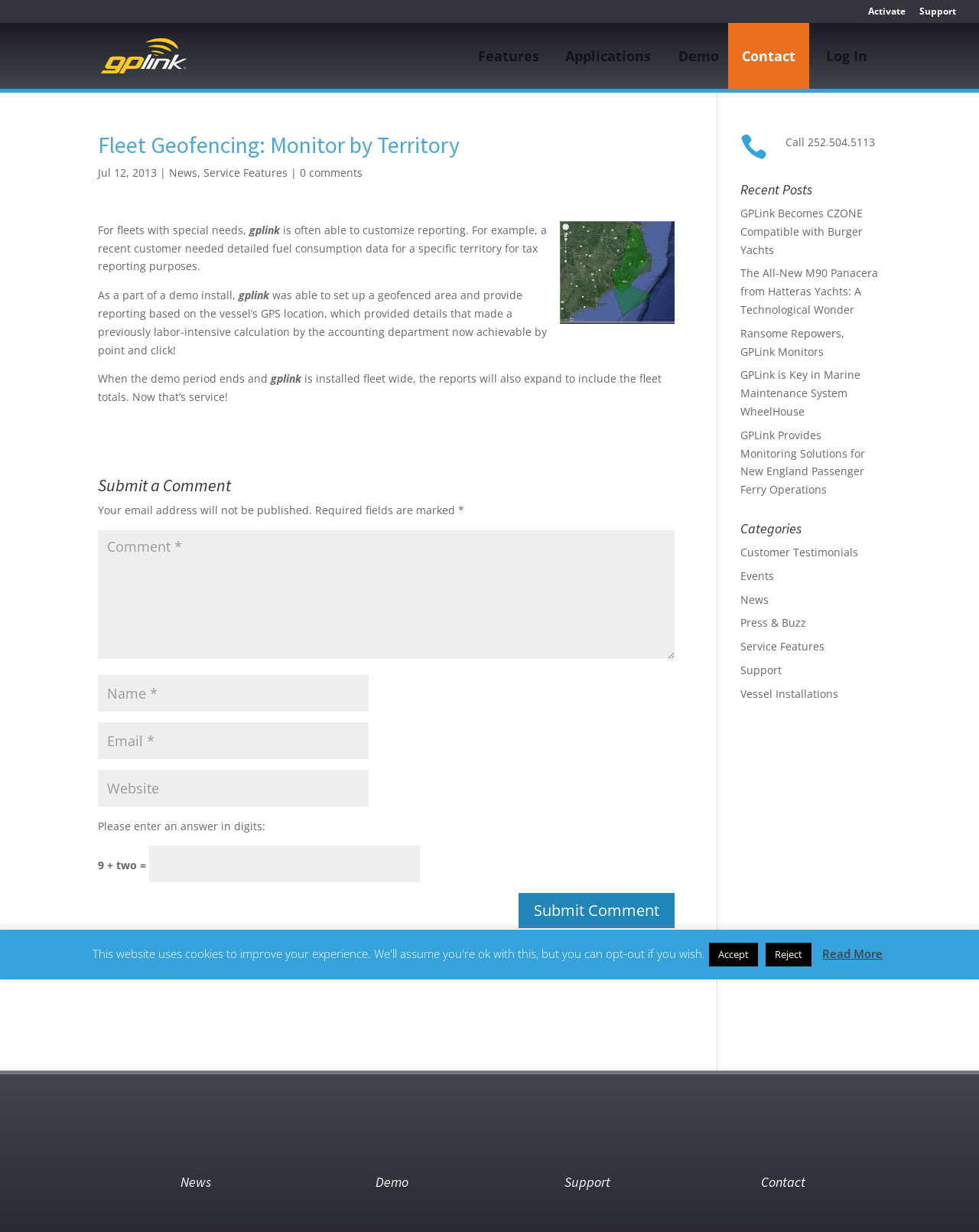Can you find the bounding box coordinates for the element to click on to achieve the instruction: "Click the 'Contact' link"?

[0.744, 0.019, 0.827, 0.072]